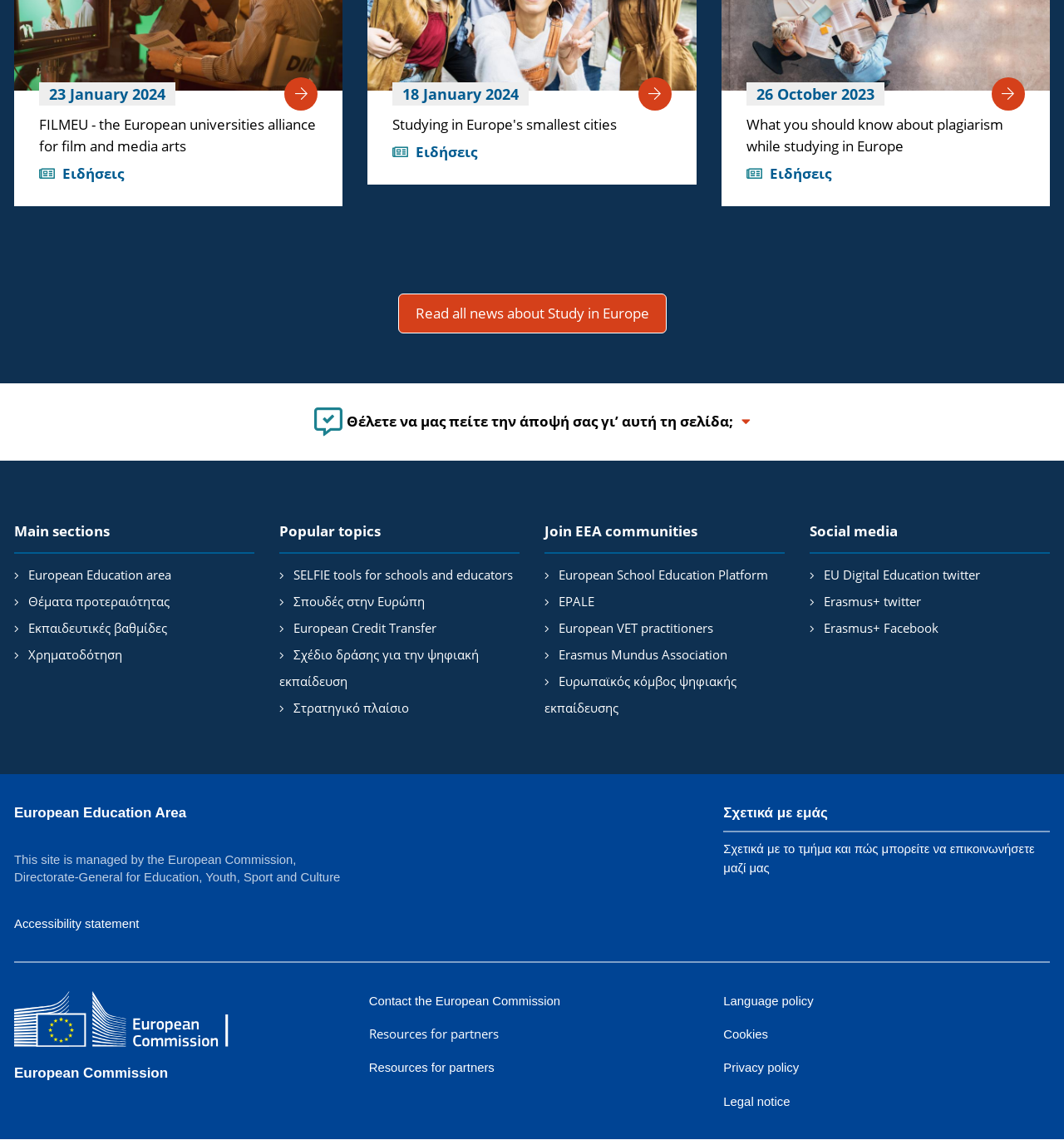How many links are there under 'Join EEA communities'?
Based on the screenshot, provide a one-word or short-phrase response.

4